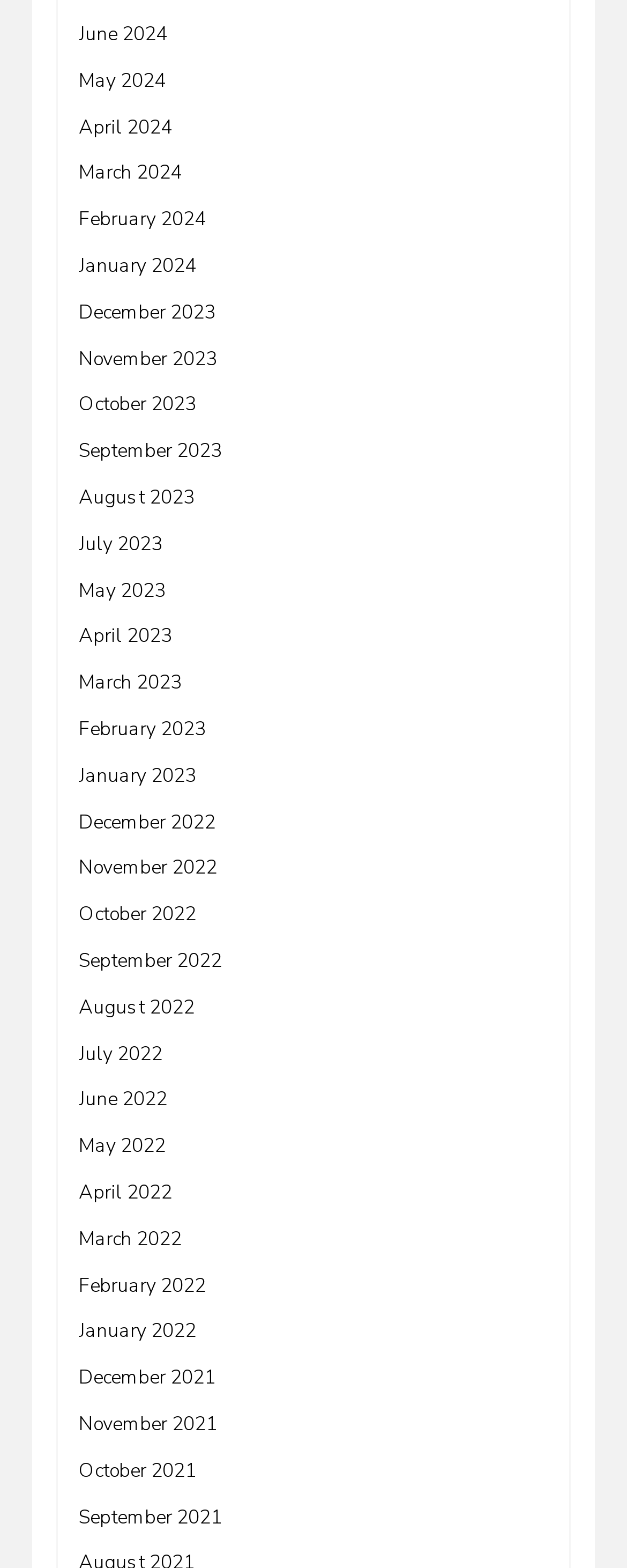Examine the image and give a thorough answer to the following question:
What is the most recent month listed?

By examining the list of links, I can see that the most recent month listed is June 2024, which is the first link in the list.